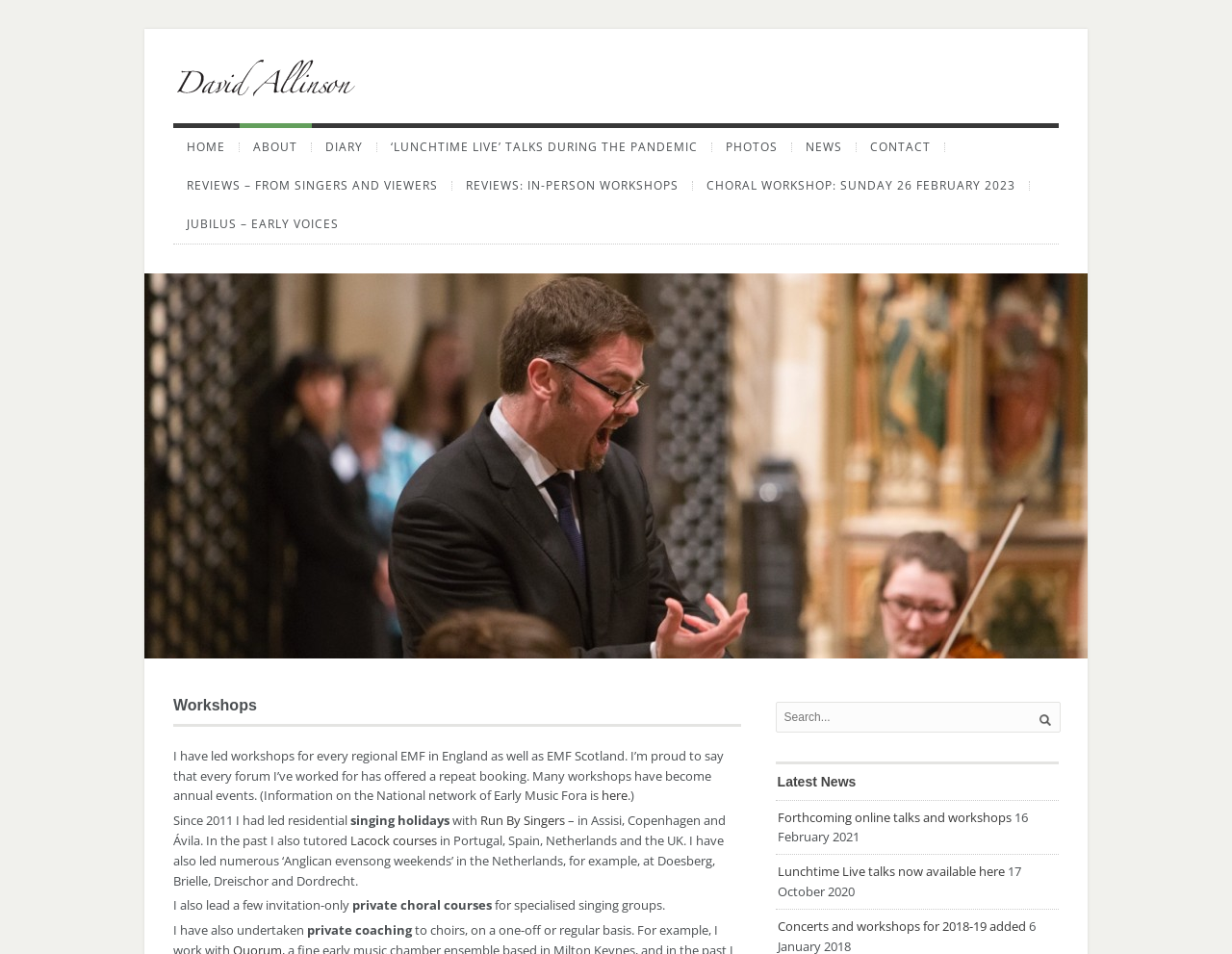Please use the details from the image to answer the following question comprehensively:
How many links are there in the navigation menu?

The navigation menu is located at the top of the webpage and contains links to 'HOME', 'ABOUT', 'DIARY', 'LUNCHTIME LIVE' TALKS DURING THE PANDEMIC', 'PHOTOS', 'NEWS', 'CONTACT', 'REVIEWS – FROM SINGERS AND VIEWERS', and 'REVIEWS: IN-PERSON WORKSHOPS'. There are 9 links in total.